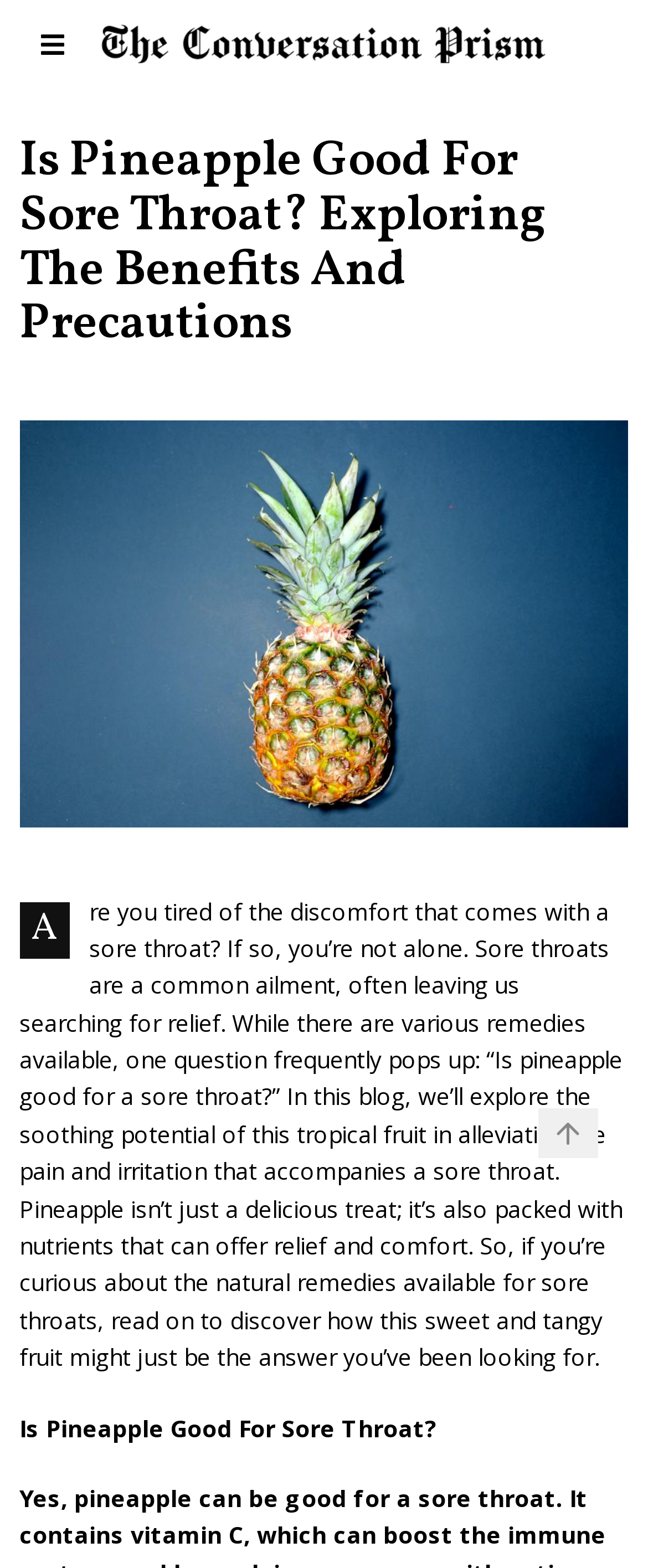Can you find and provide the title of the webpage?

Is Pineapple Good For Sore Throat? Exploring The Benefits And Precautions